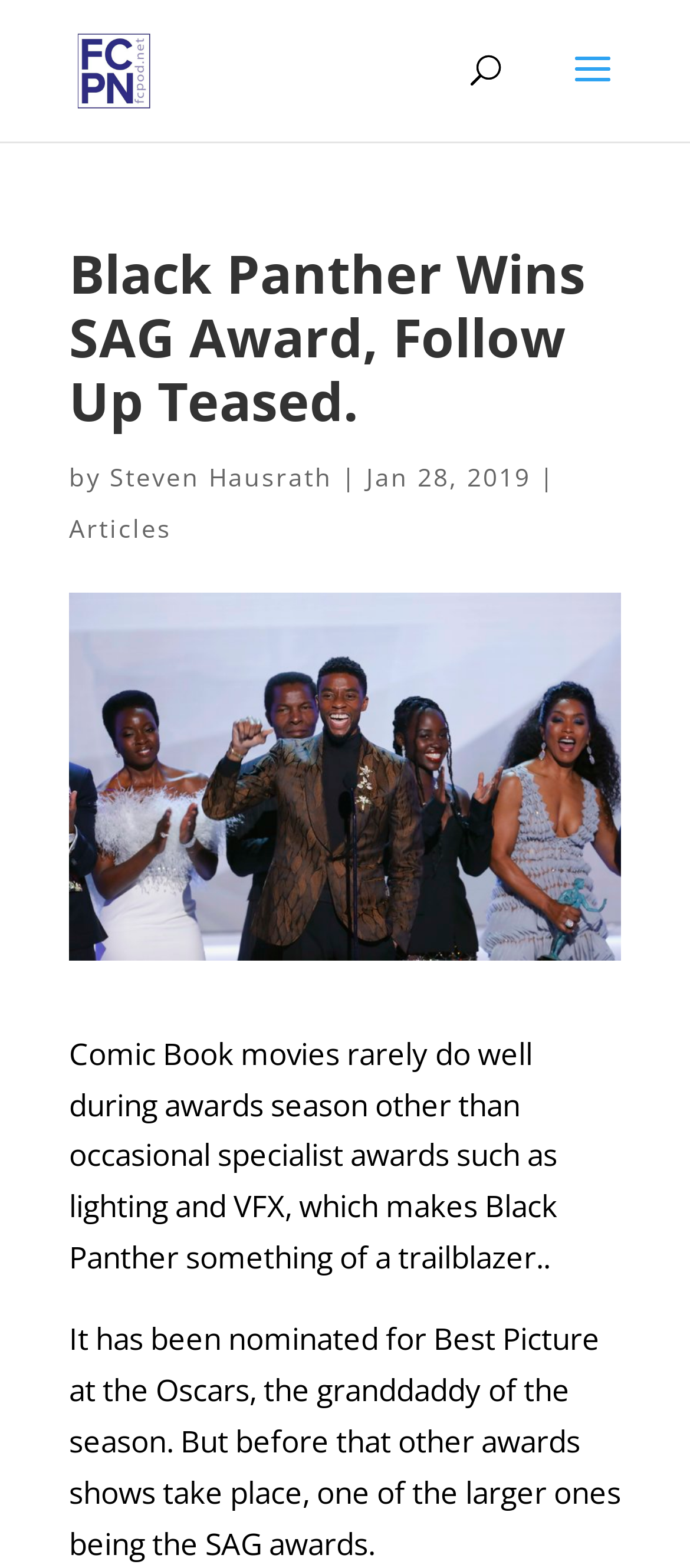Locate the primary heading on the webpage and return its text.

Black Panther Wins SAG Award, Follow Up Teased.